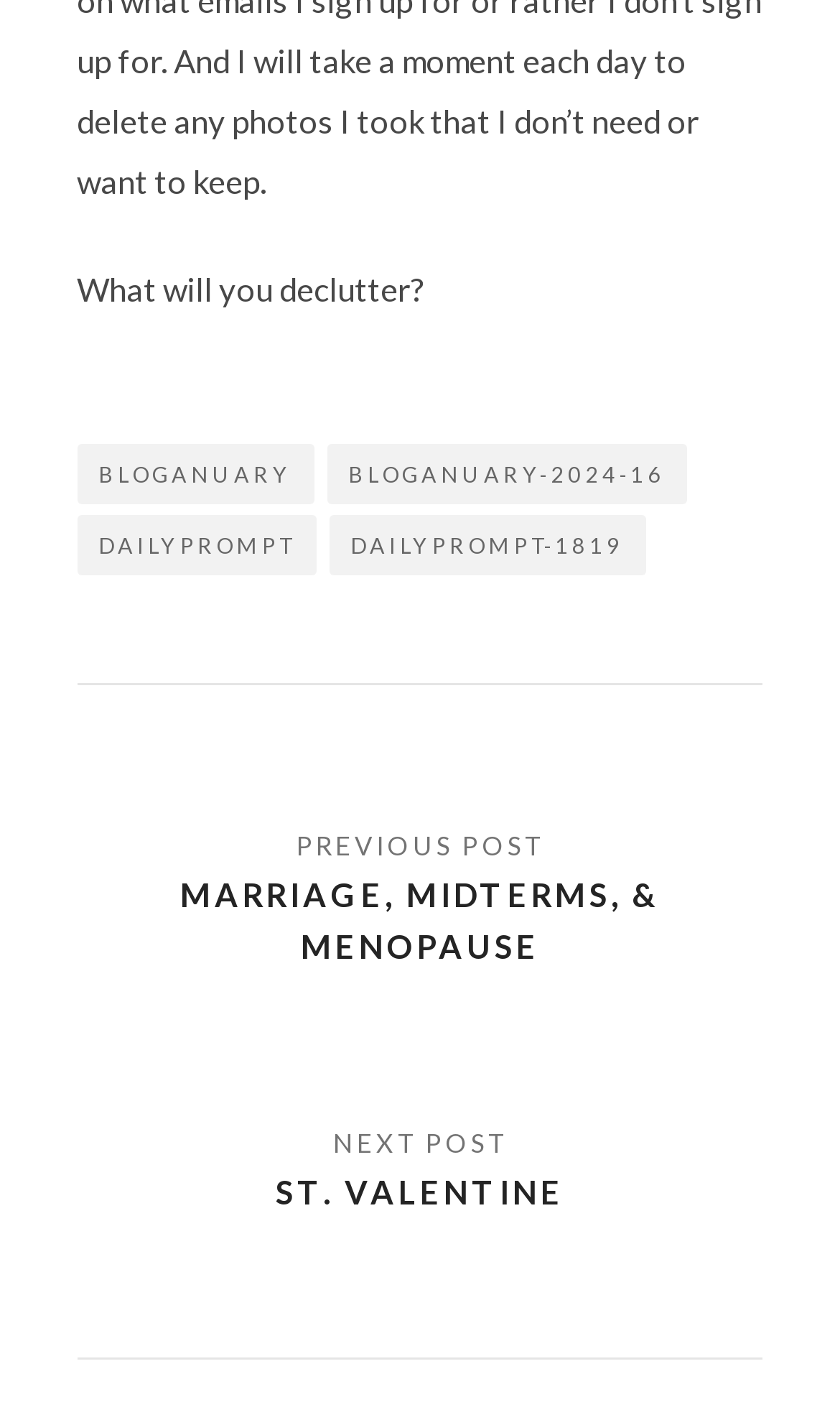Based on the description "more details about UDP monitoring", find the bounding box of the specified UI element.

None